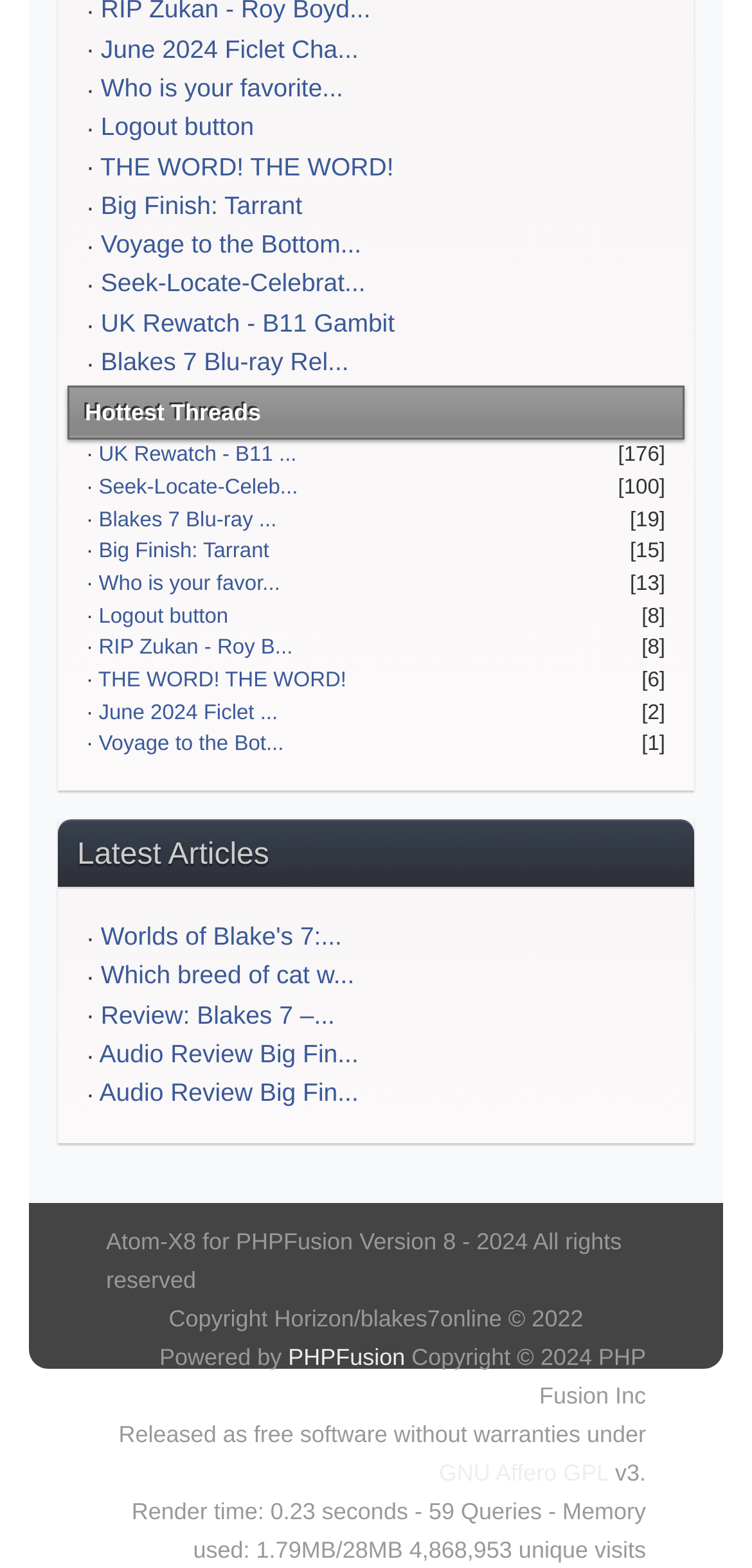Predict the bounding box of the UI element based on the description: "Big Finish: Tarrant". The coordinates should be four float numbers between 0 and 1, formatted as [left, top, right, bottom].

[0.134, 0.121, 0.402, 0.14]